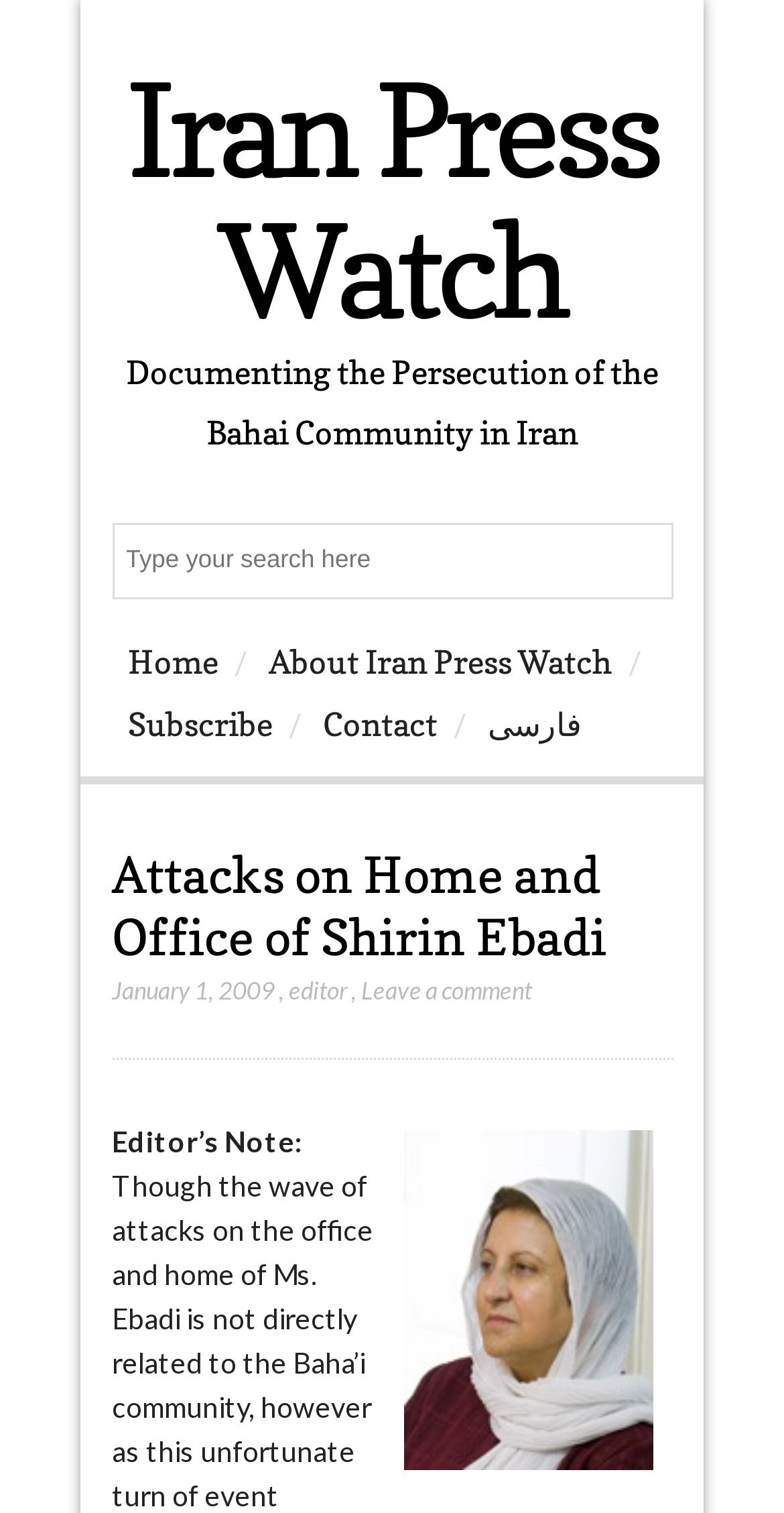Please identify the bounding box coordinates of the area that needs to be clicked to fulfill the following instruction: "View the article about Attacks on Home and Office of Shirin Ebadi."

[0.142, 0.558, 0.858, 0.64]